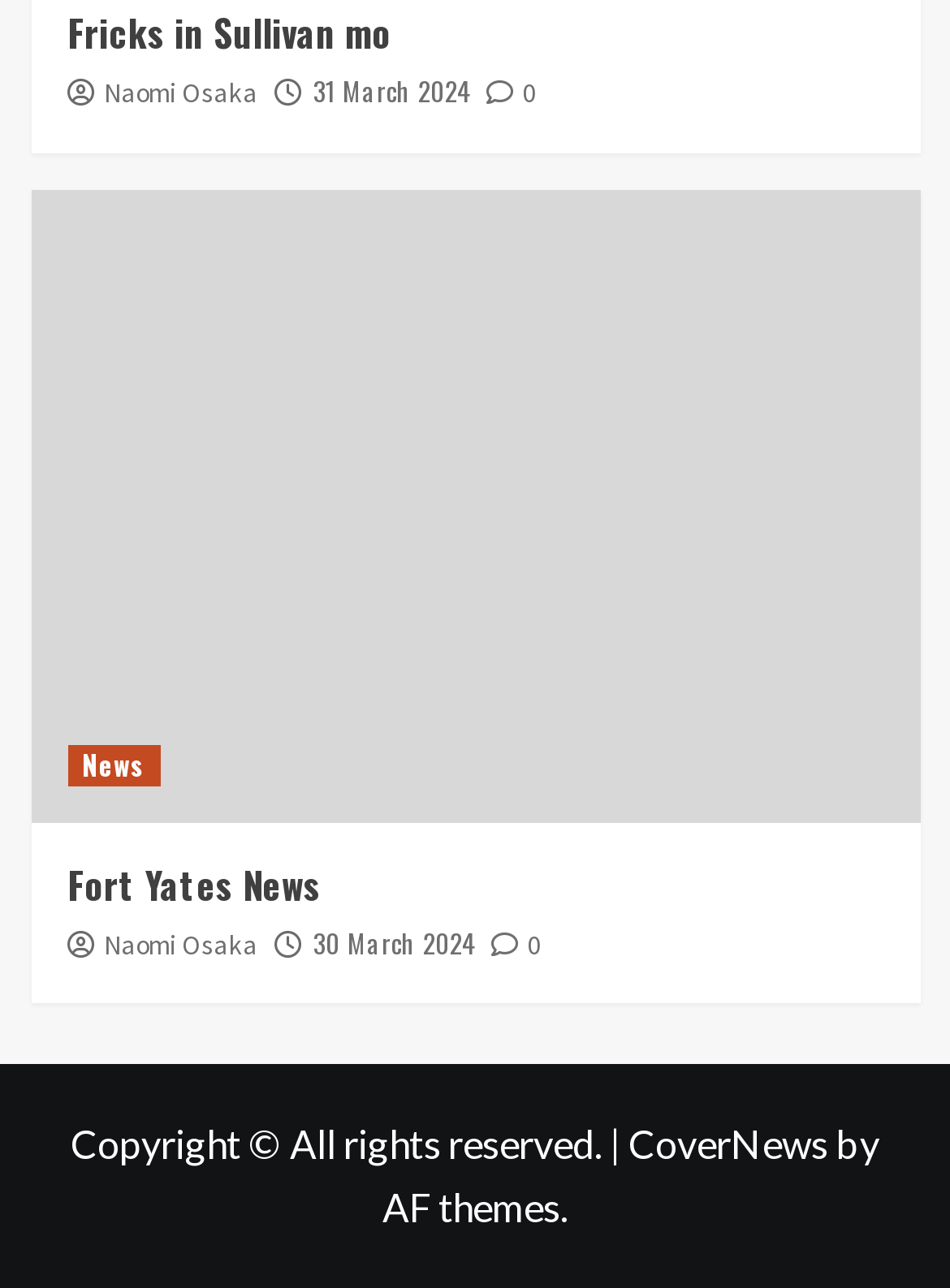Extract the bounding box coordinates for the UI element described as: "CoverNews".

[0.662, 0.87, 0.872, 0.906]